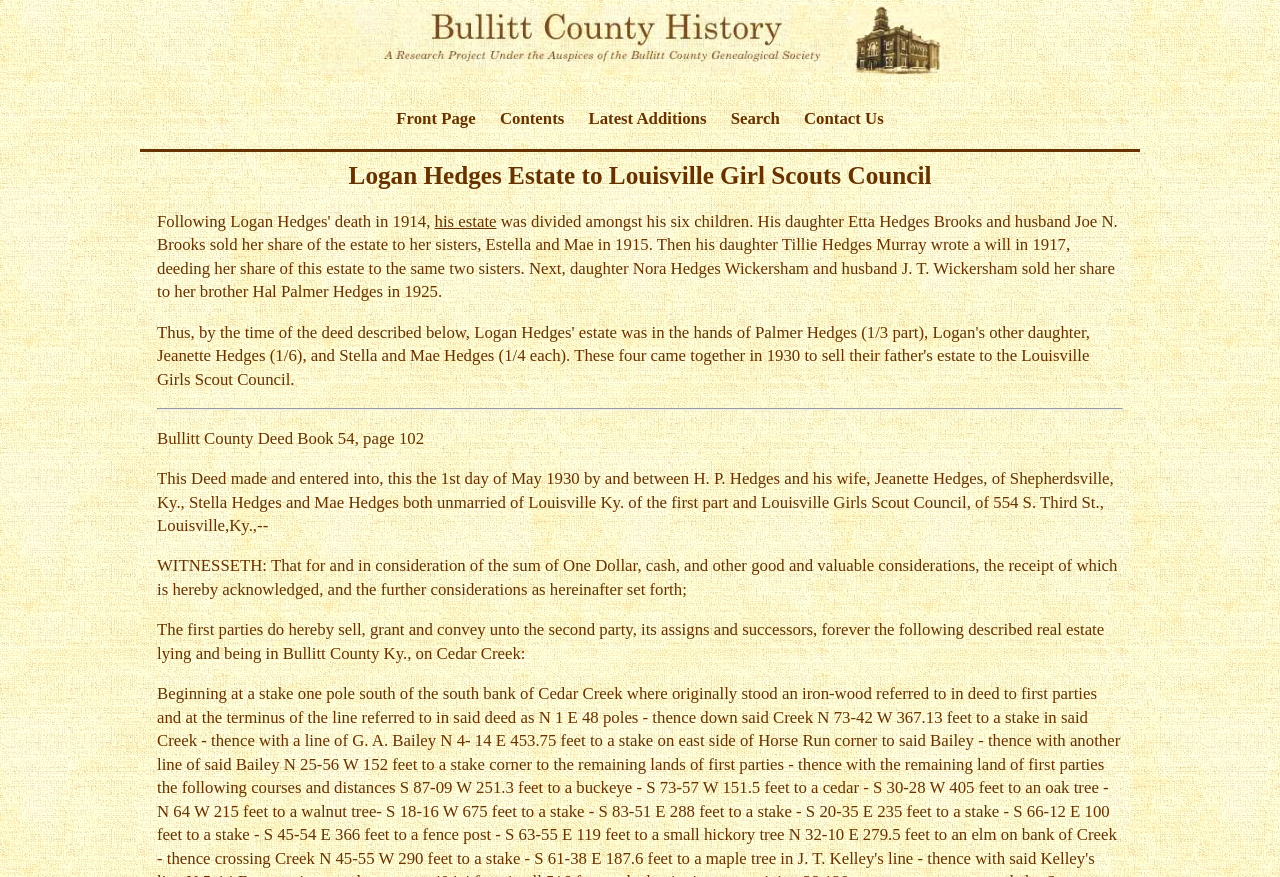What is the sum of money mentioned in the deed?
Please answer the question as detailed as possible based on the image.

I found the answer by reading the static text 'WITNESSETH: That for and in consideration of the sum of One Dollar, cash, and other good and valuable considerations...' which mentions the sum of money as One Dollar.